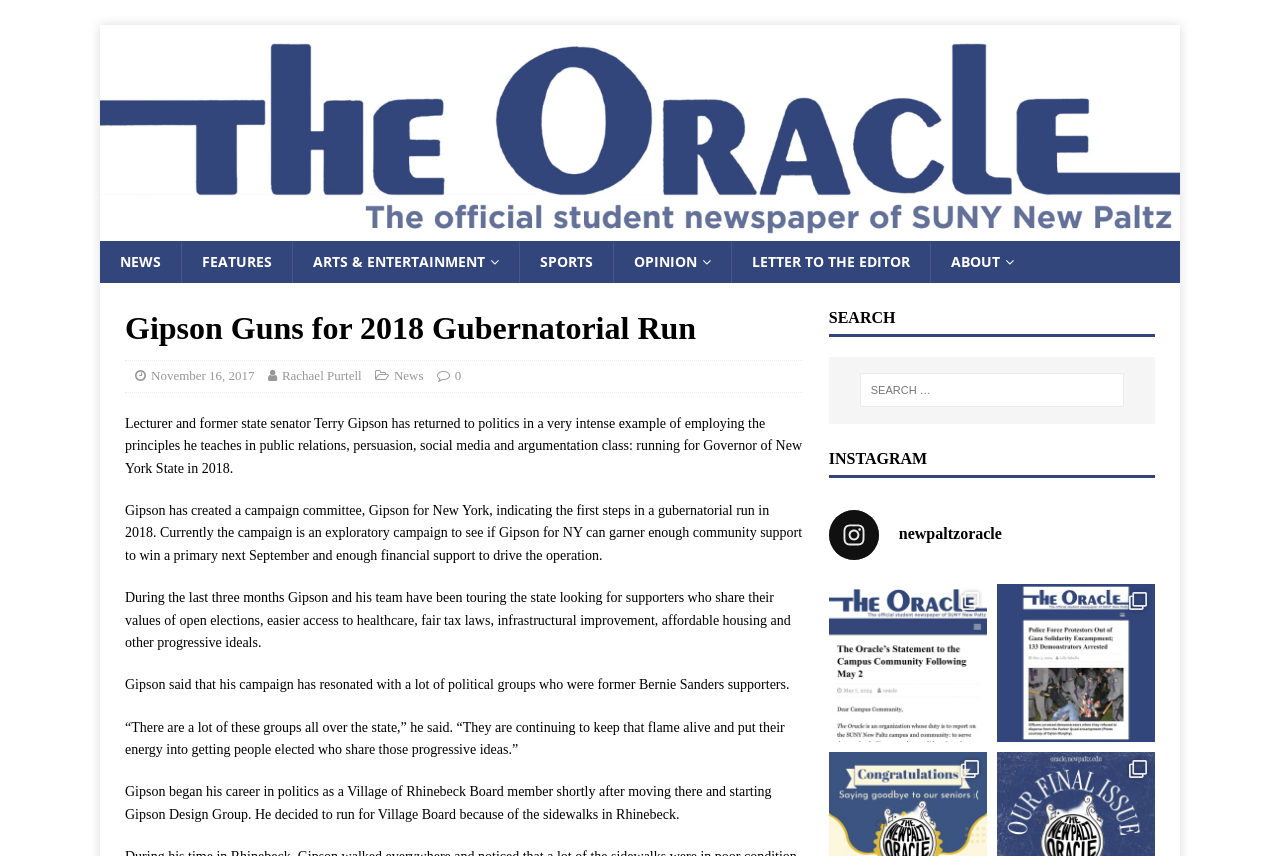How many links are there in the main navigation menu?
Kindly offer a detailed explanation using the data available in the image.

I determined the answer by counting the links in the main navigation menu, which are 'NEWS', 'FEATURES', 'ARTS & ENTERTAINMENT', 'SPORTS', 'OPINION', and 'LETTER TO THE EDITOR'. There are 6 links in total.